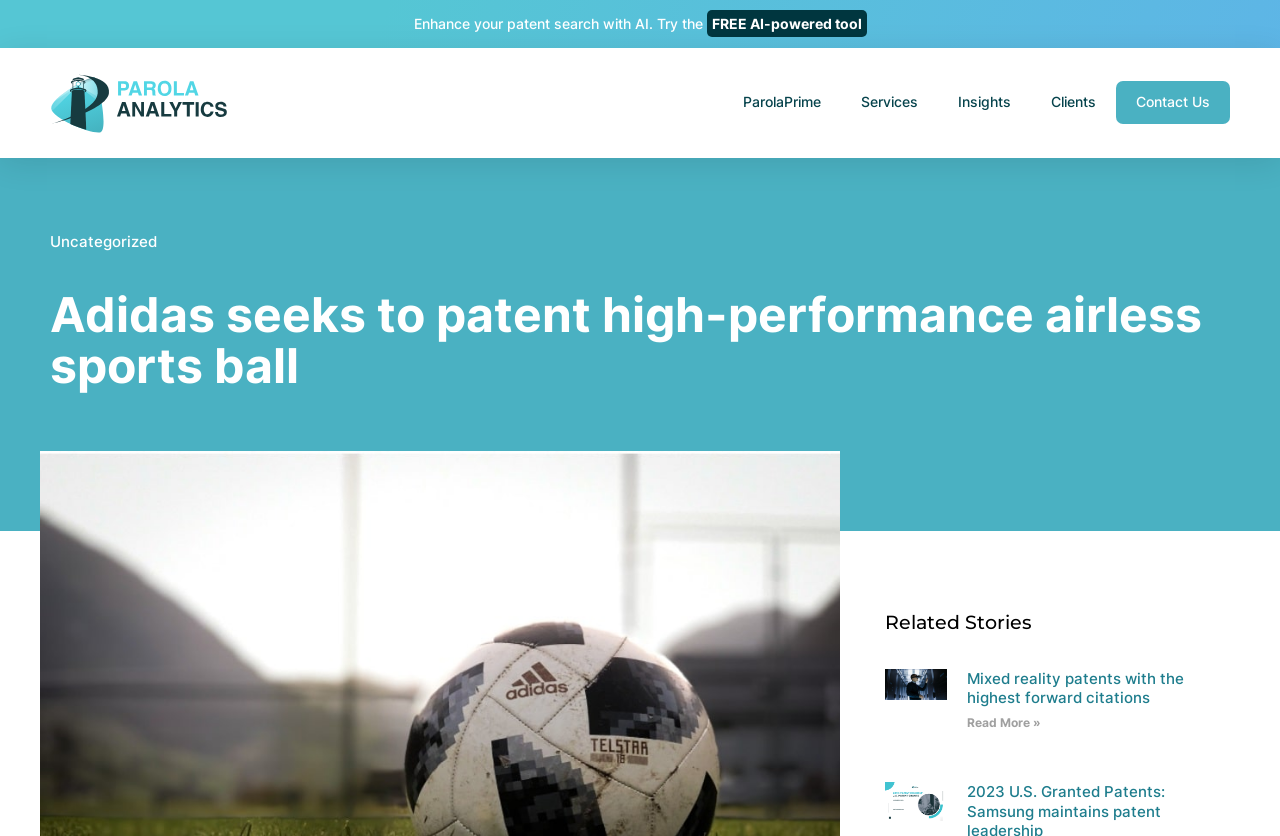Please determine the bounding box coordinates of the element's region to click in order to carry out the following instruction: "Learn about LTL freight". The coordinates should be four float numbers between 0 and 1, i.e., [left, top, right, bottom].

None